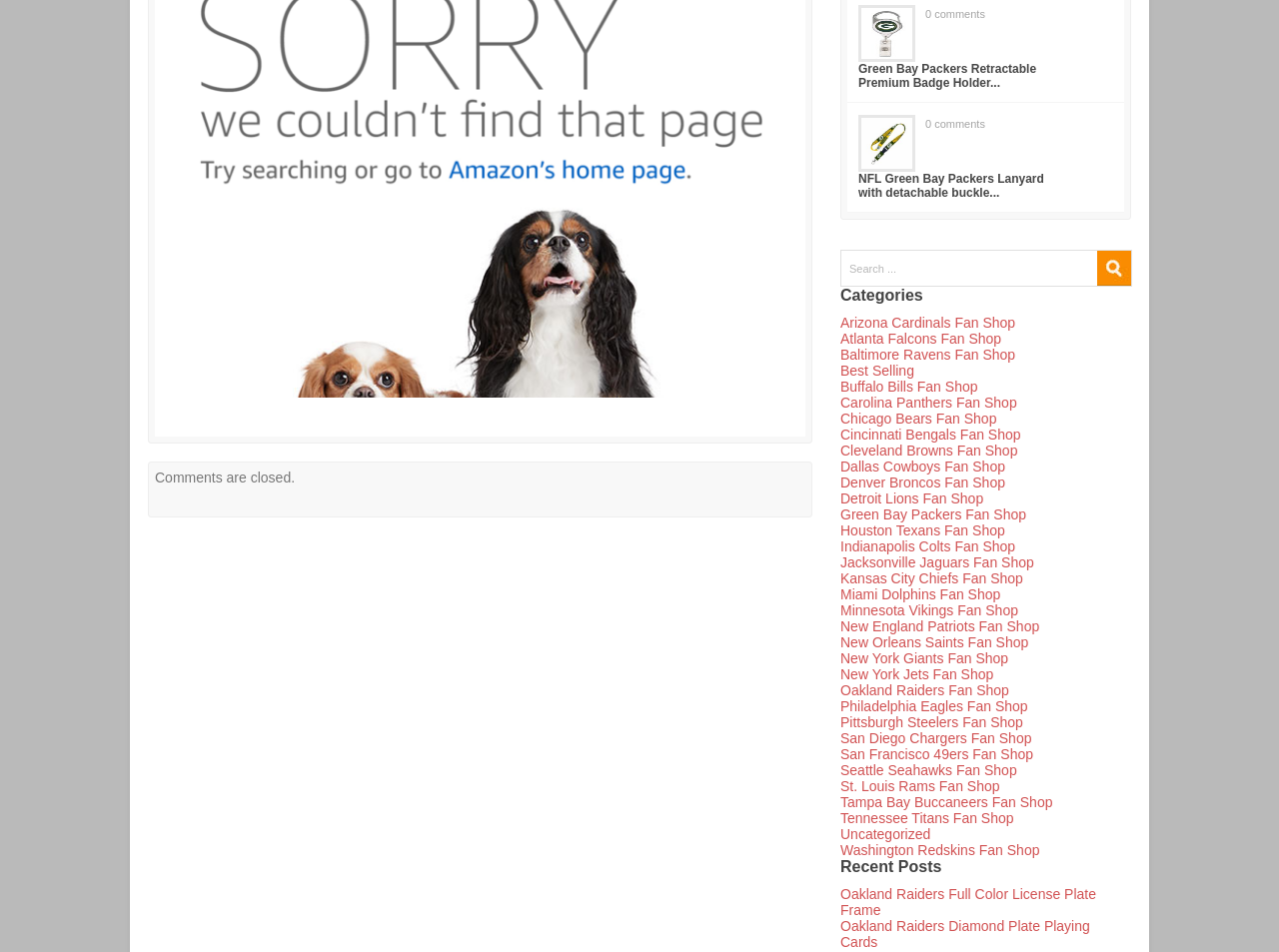Find the bounding box coordinates for the area that must be clicked to perform this action: "Check Oakland Raiders Full Color License Plate Frame".

[0.657, 0.931, 0.857, 0.964]